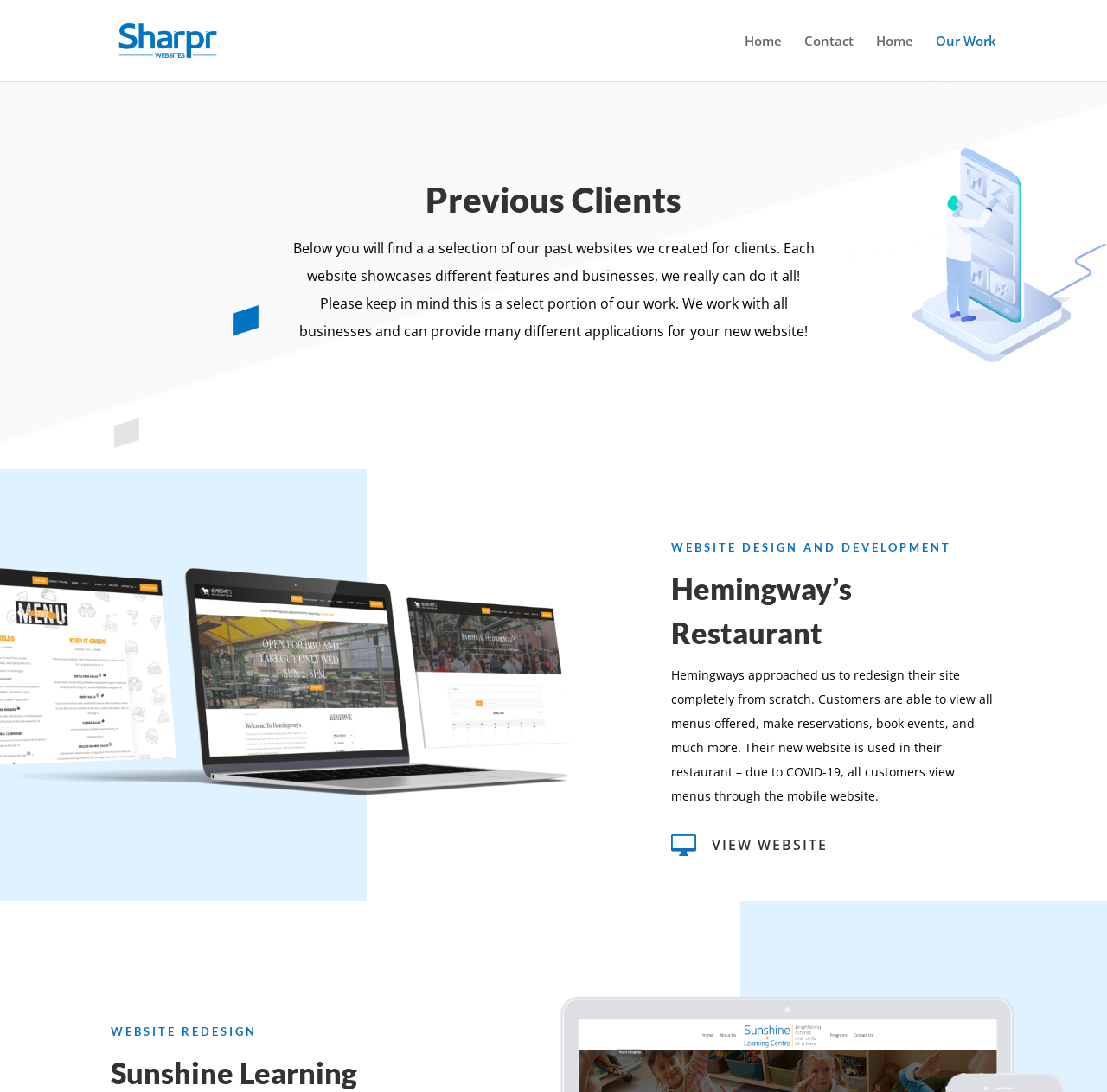Identify the bounding box coordinates for the UI element described as follows: View Website. Use the format (top-left x, top-left y, bottom-right x, bottom-right y) and ensure all values are floating point numbers between 0 and 1.

[0.643, 0.765, 0.748, 0.782]